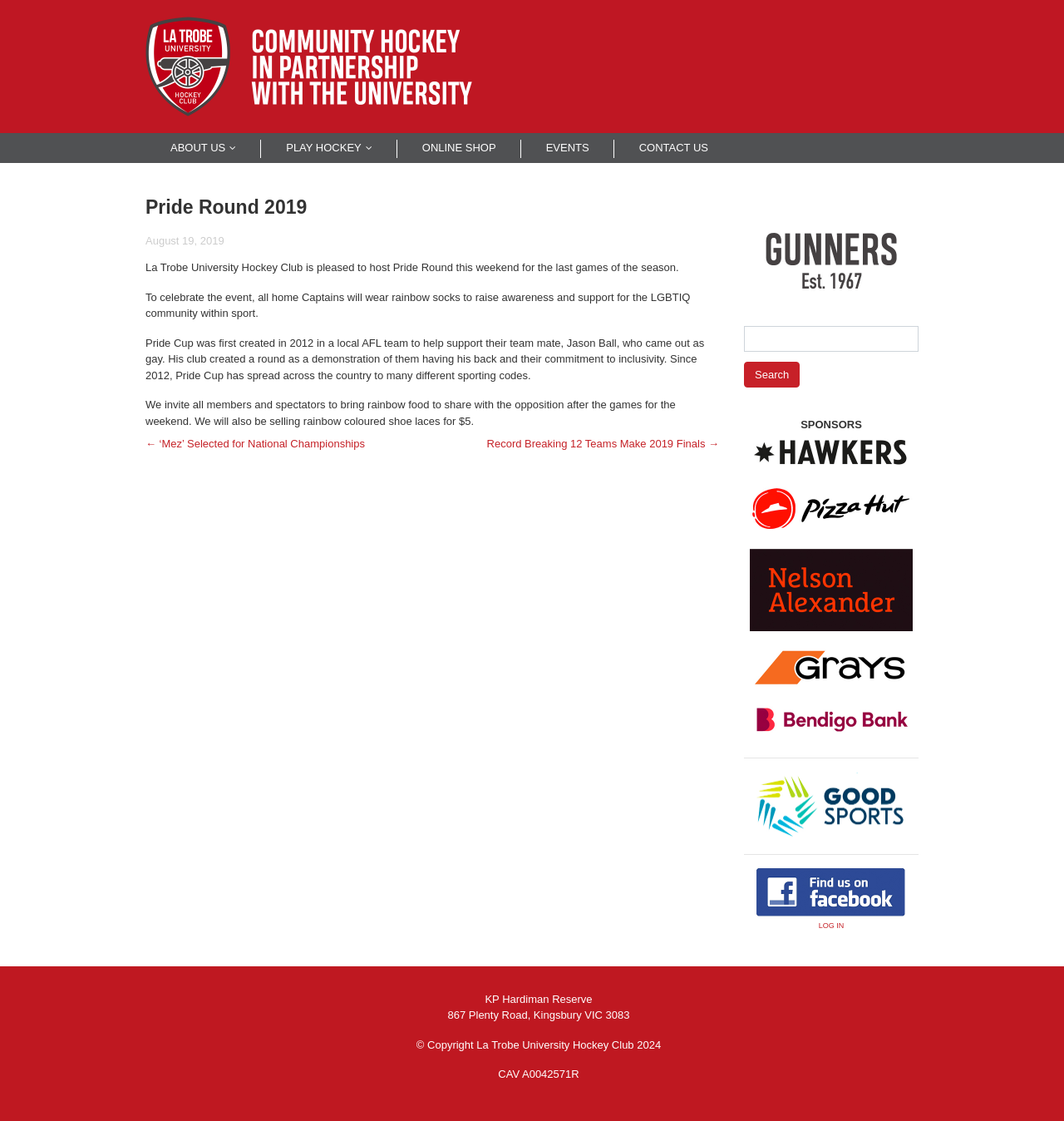Please extract the primary headline from the webpage.

Pride Round 2019